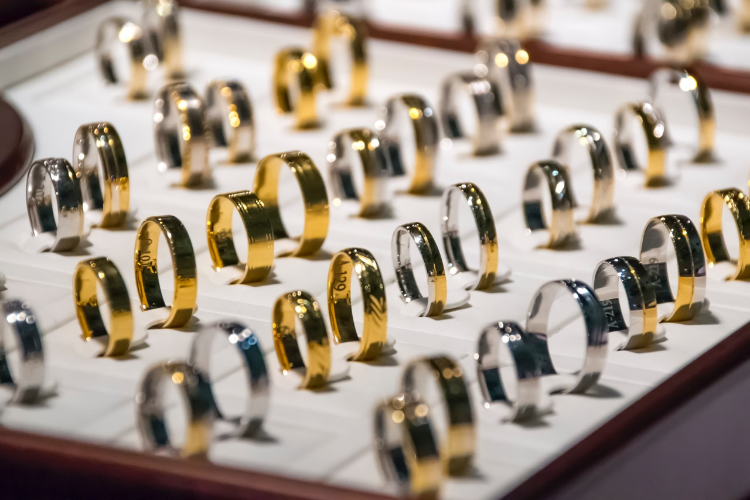Please answer the following question as detailed as possible based on the image: 
What type of metals are featured in the ring collection?

The caption explicitly mentions that the collection features a striking combination of gold and silver rings, highlighting their diverse designs and finishes. This indicates that the two primary metals showcased in the ring collection are gold and silver.